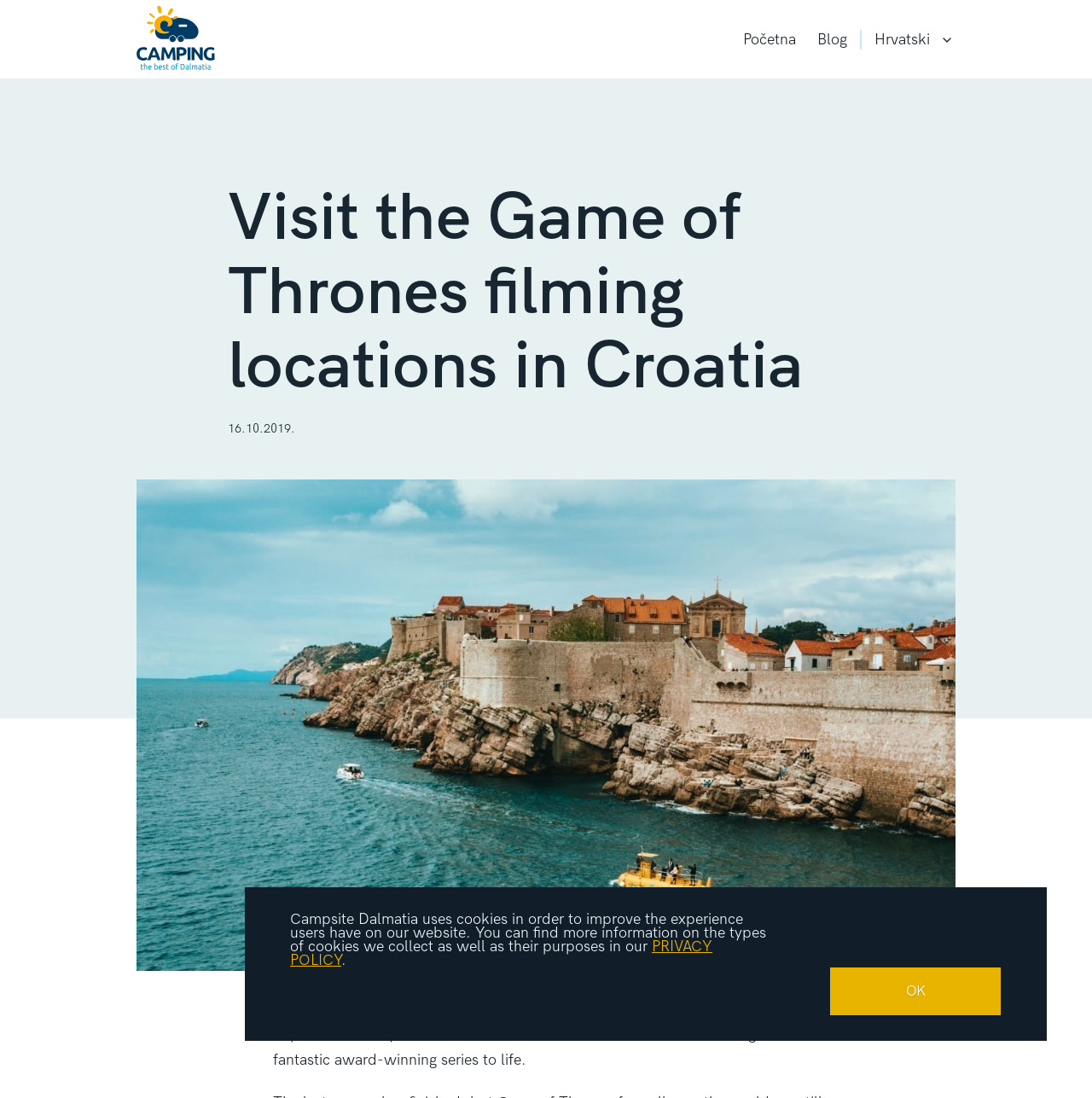Kindly respond to the following question with a single word or a brief phrase: 
What language is the website currently in?

Hrvatski